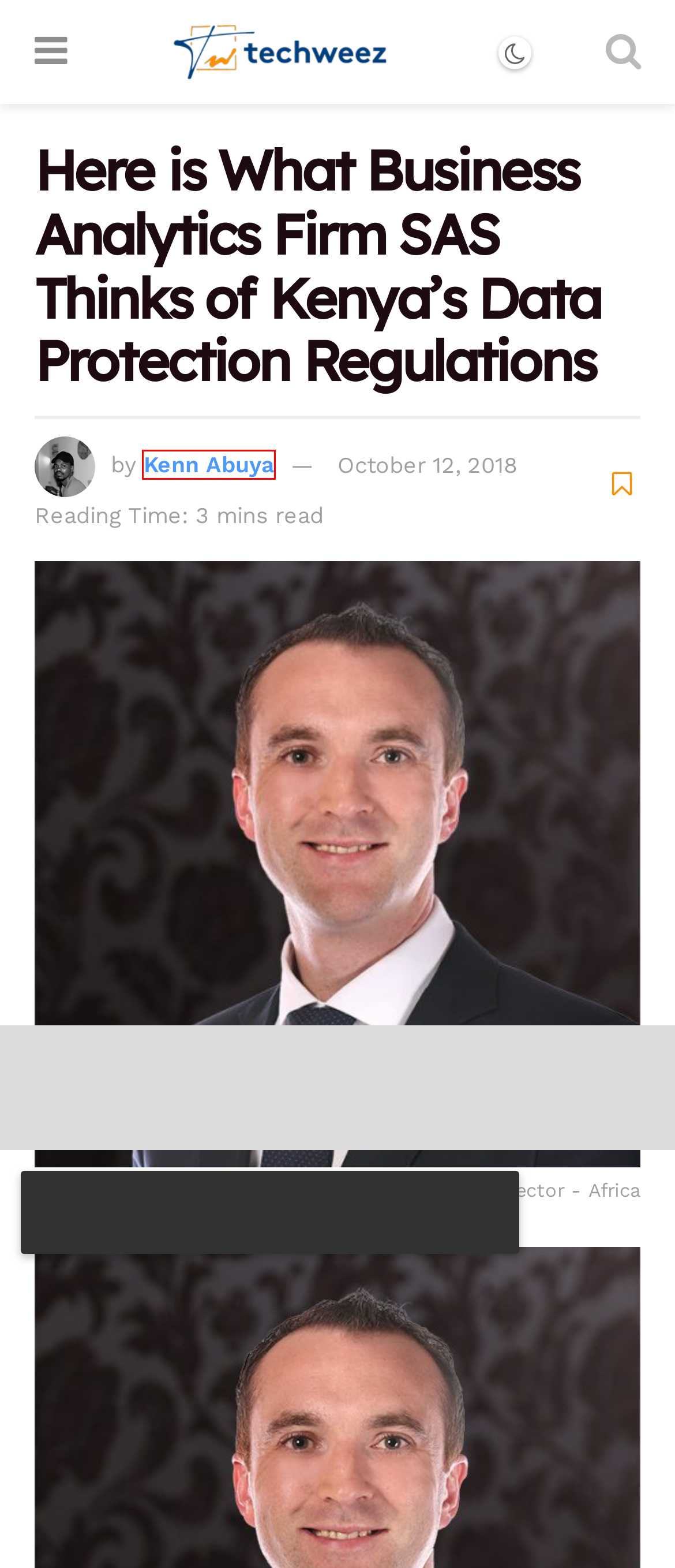View the screenshot of the webpage containing a red bounding box around a UI element. Select the most fitting webpage description for the new page shown after the element in the red bounding box is clicked. Here are the candidates:
A. How The New Era of AI Hardware is Shaping up Today's World
B. How to Send Money Across Airtel and M-Pesa and Transaction Charges
C. Techweez | Tech News, Reviews, Deals, Tips and How To
D. Best 5G Smartphones In Kenya and Where To Buy Them
E. David Cosgrave Archives - Techweez | Tech News, Reviews, Deals, Tips and How To
F. Effects of Finance bill 2024 on digital services
G. Notion – The all-in-one workspace for your notes, tasks, wikis, and databases.
H. Kenn Abuya, Author at Techweez | Tech News, Reviews, Deals, Tips and How To

H